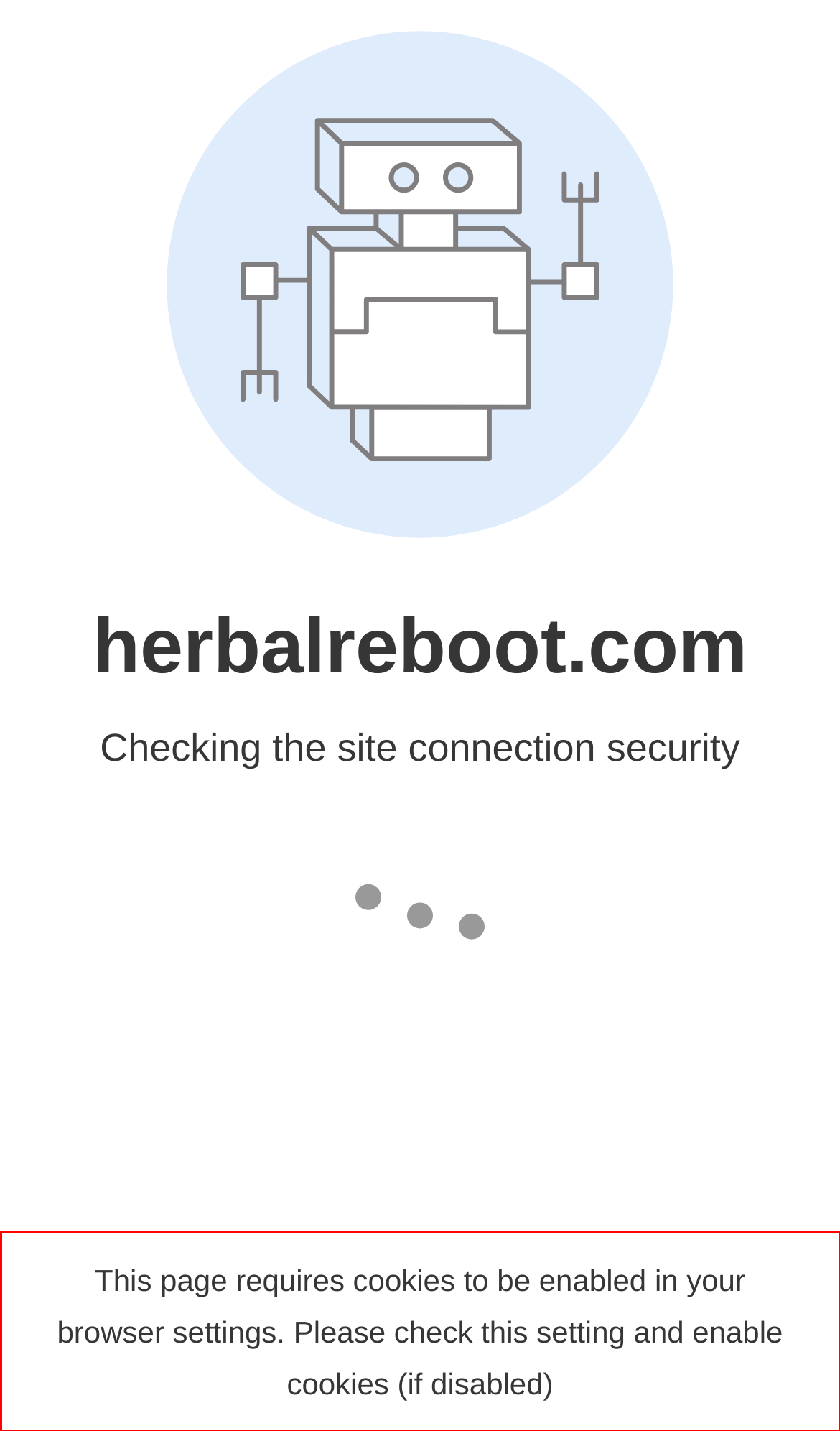Identify the text inside the red bounding box on the provided webpage screenshot by performing OCR.

This page requires cookies to be enabled in your browser settings. Please check this setting and enable cookies (if disabled)